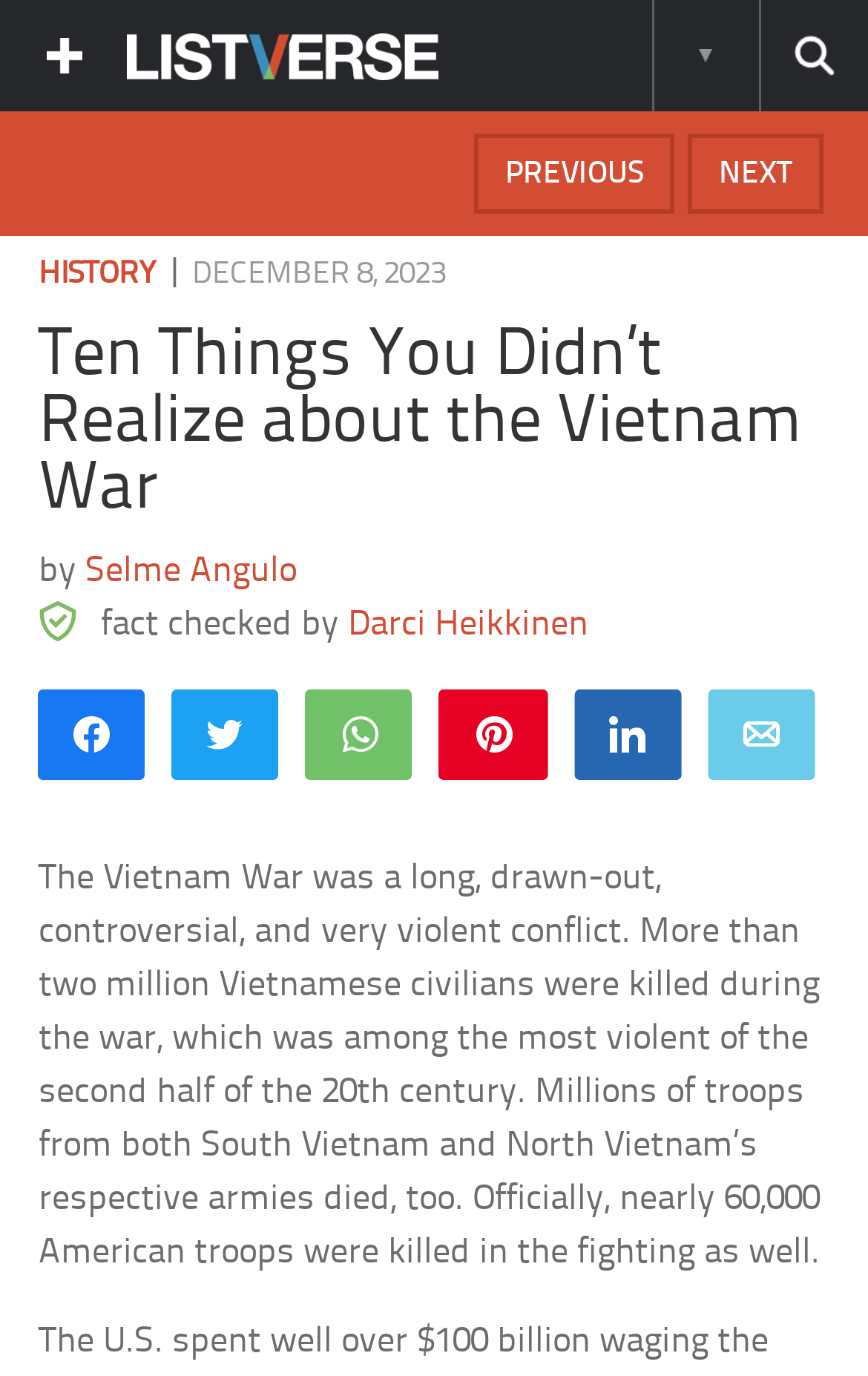Please find the bounding box coordinates of the element's region to be clicked to carry out this instruction: "Show More Information".

[0.751, 0.0, 0.872, 0.081]